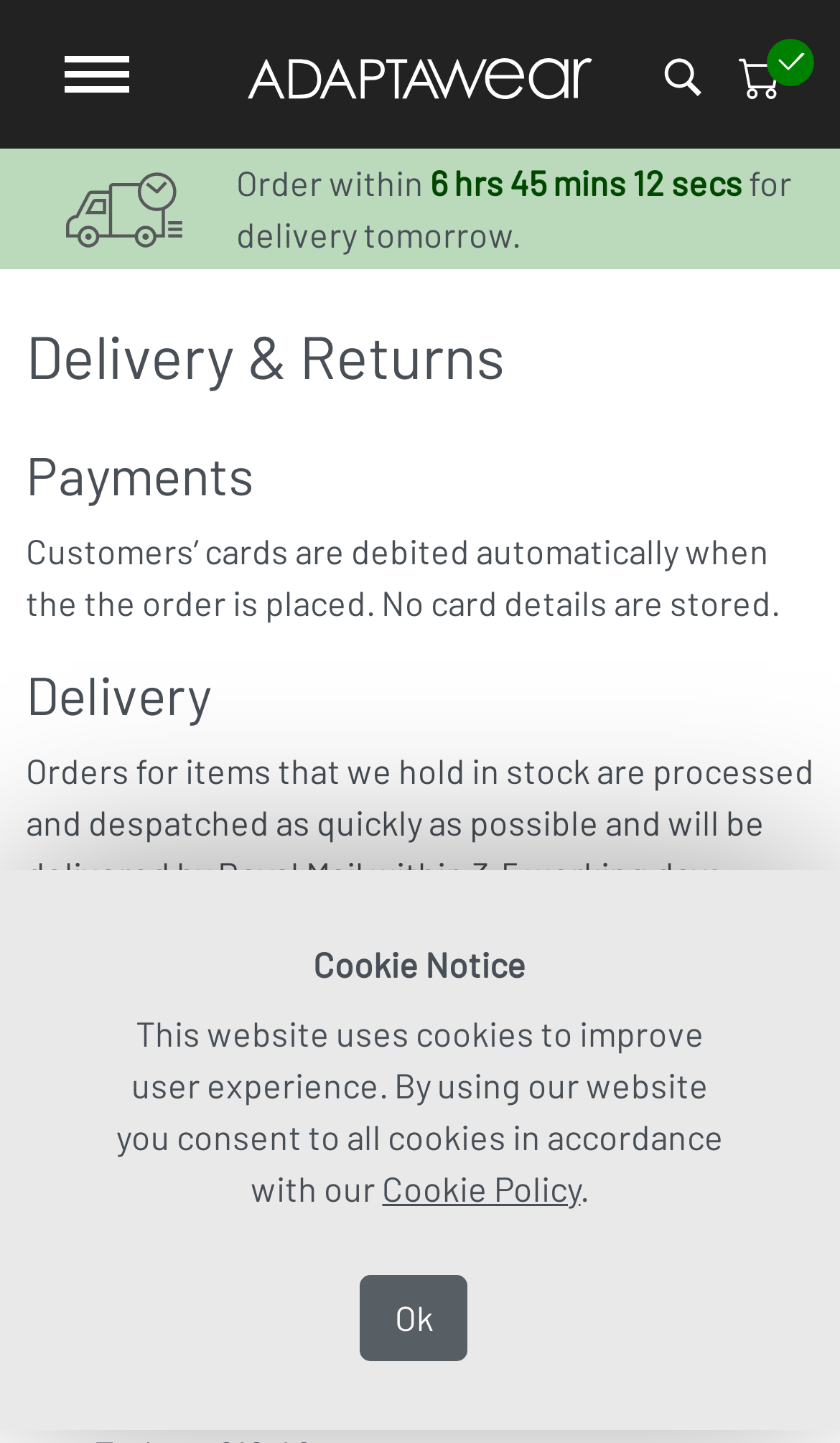Identify the bounding box coordinates for the UI element described as: "aria-label="Open product search"".

[0.786, 0.037, 0.837, 0.065]